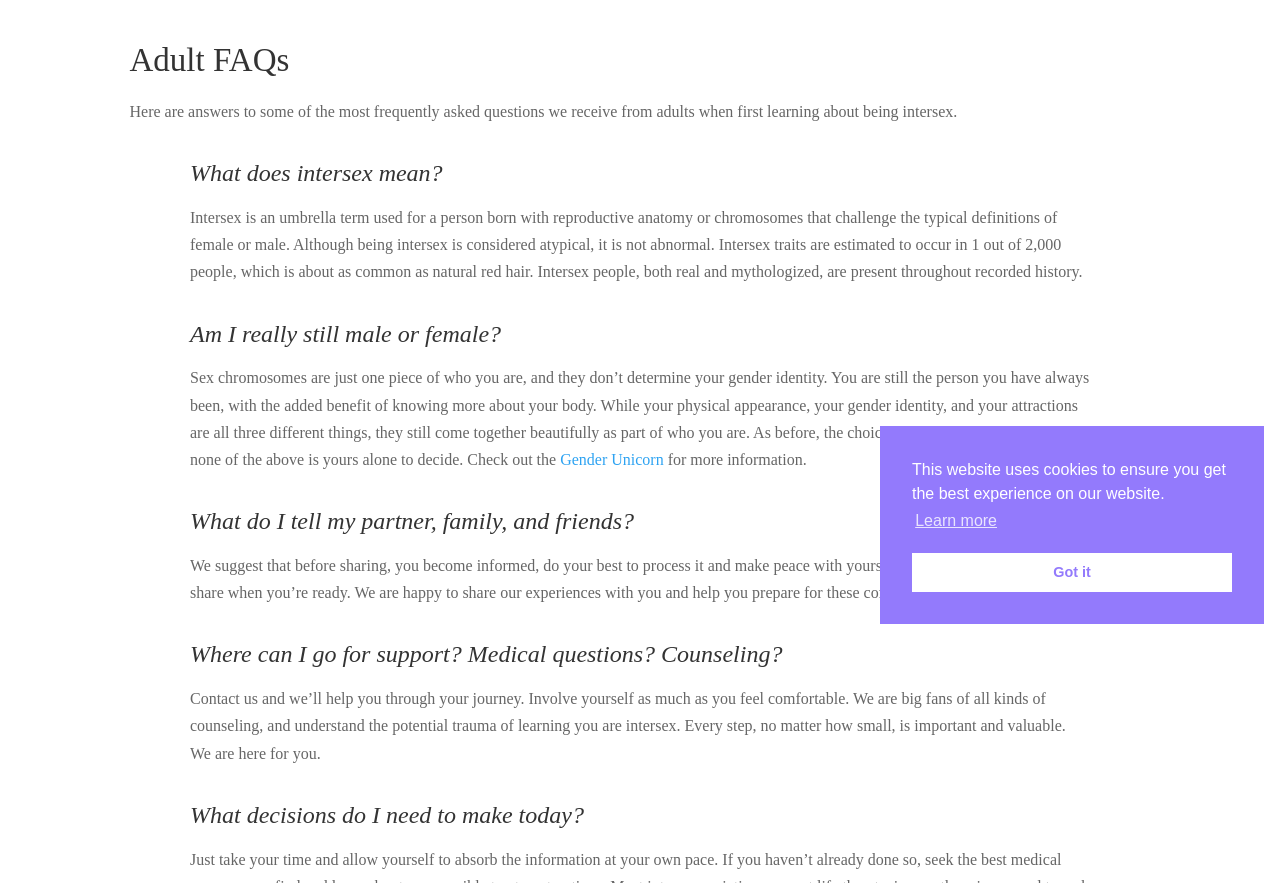Extract the bounding box coordinates for the HTML element that matches this description: "Got it". The coordinates should be four float numbers between 0 and 1, i.e., [left, top, right, bottom].

[0.712, 0.626, 0.962, 0.67]